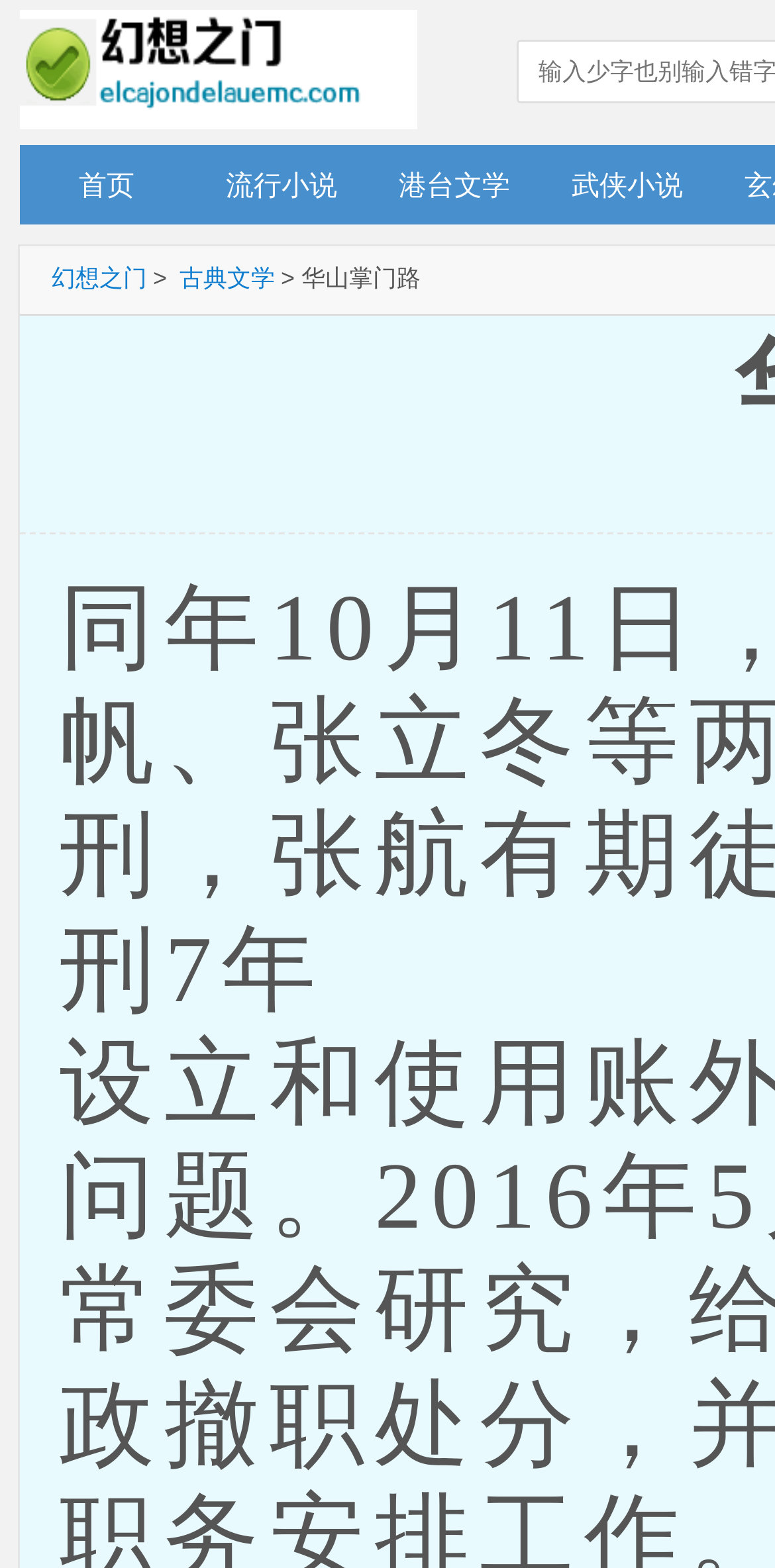Determine the bounding box coordinates for the UI element matching this description: "首页".

[0.026, 0.092, 0.249, 0.143]